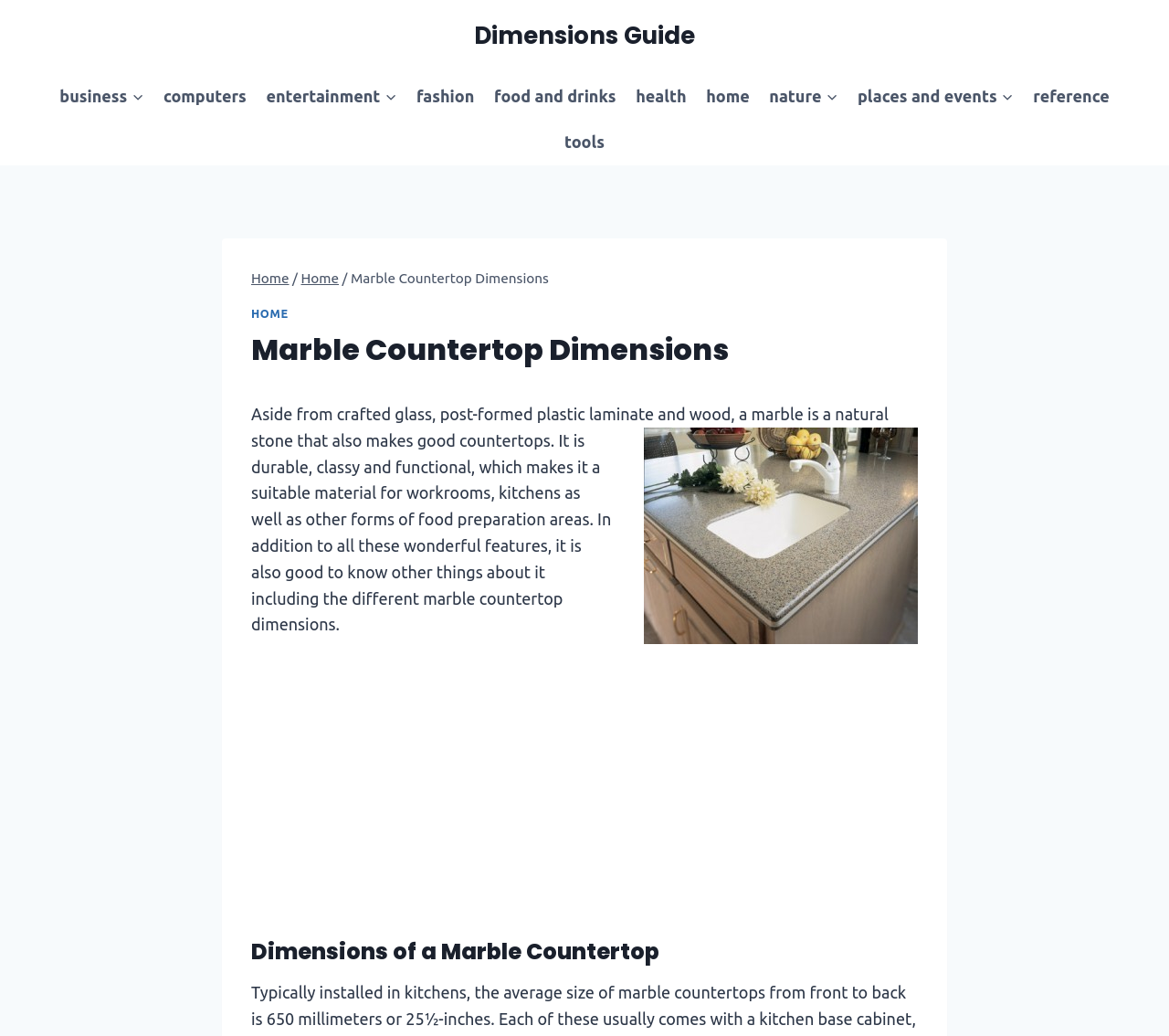Determine which piece of text is the heading of the webpage and provide it.

Marble Countertop Dimensions